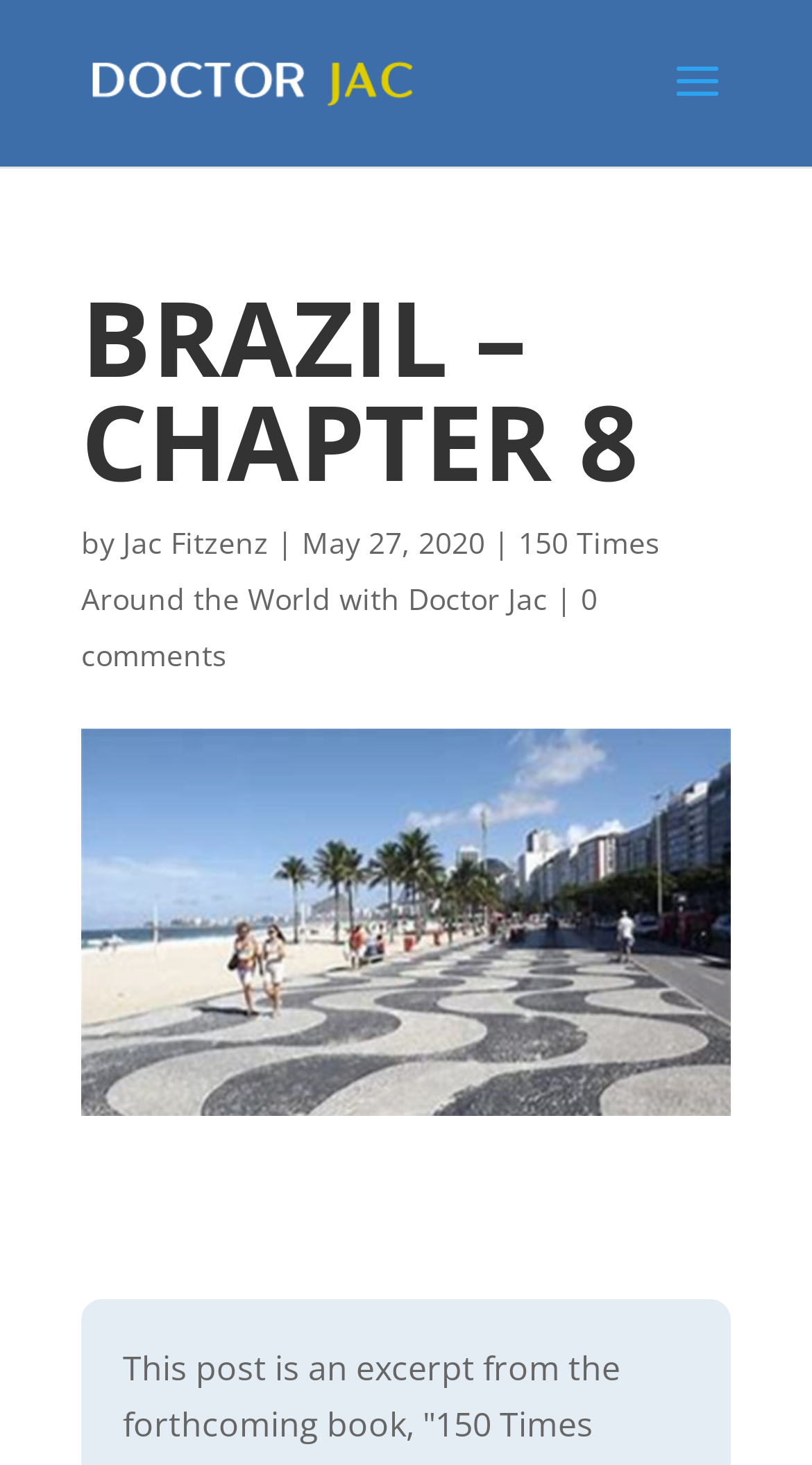Using the element description: "Jac Fitzenz", determine the bounding box coordinates. The coordinates should be in the format [left, top, right, bottom], with values between 0 and 1.

[0.151, 0.357, 0.331, 0.384]